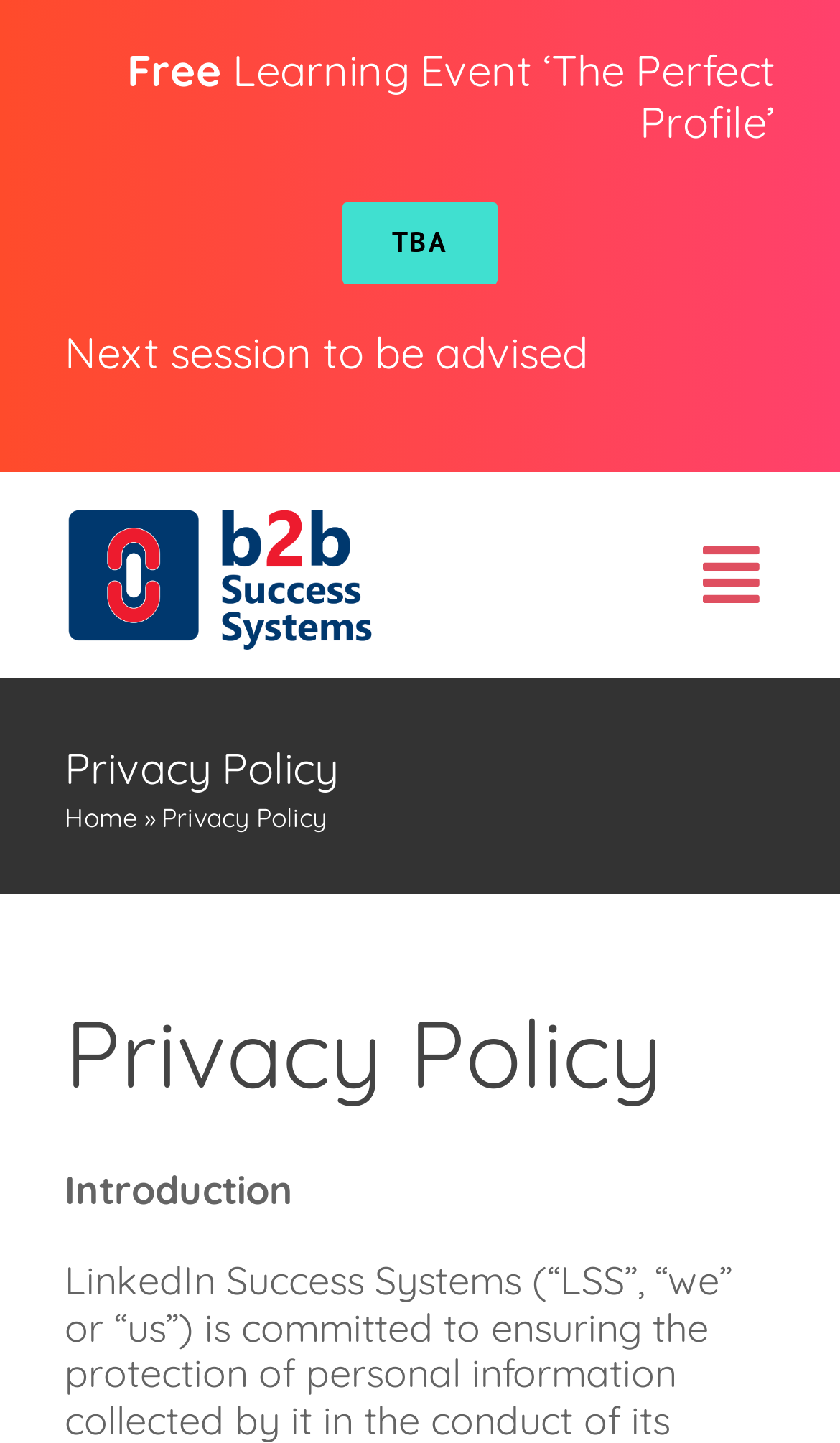Please provide the bounding box coordinates for the element that needs to be clicked to perform the instruction: "Click on the 'Teams' link". The coordinates must consist of four float numbers between 0 and 1, formatted as [left, top, right, bottom].

[0.0, 0.473, 1.0, 0.555]